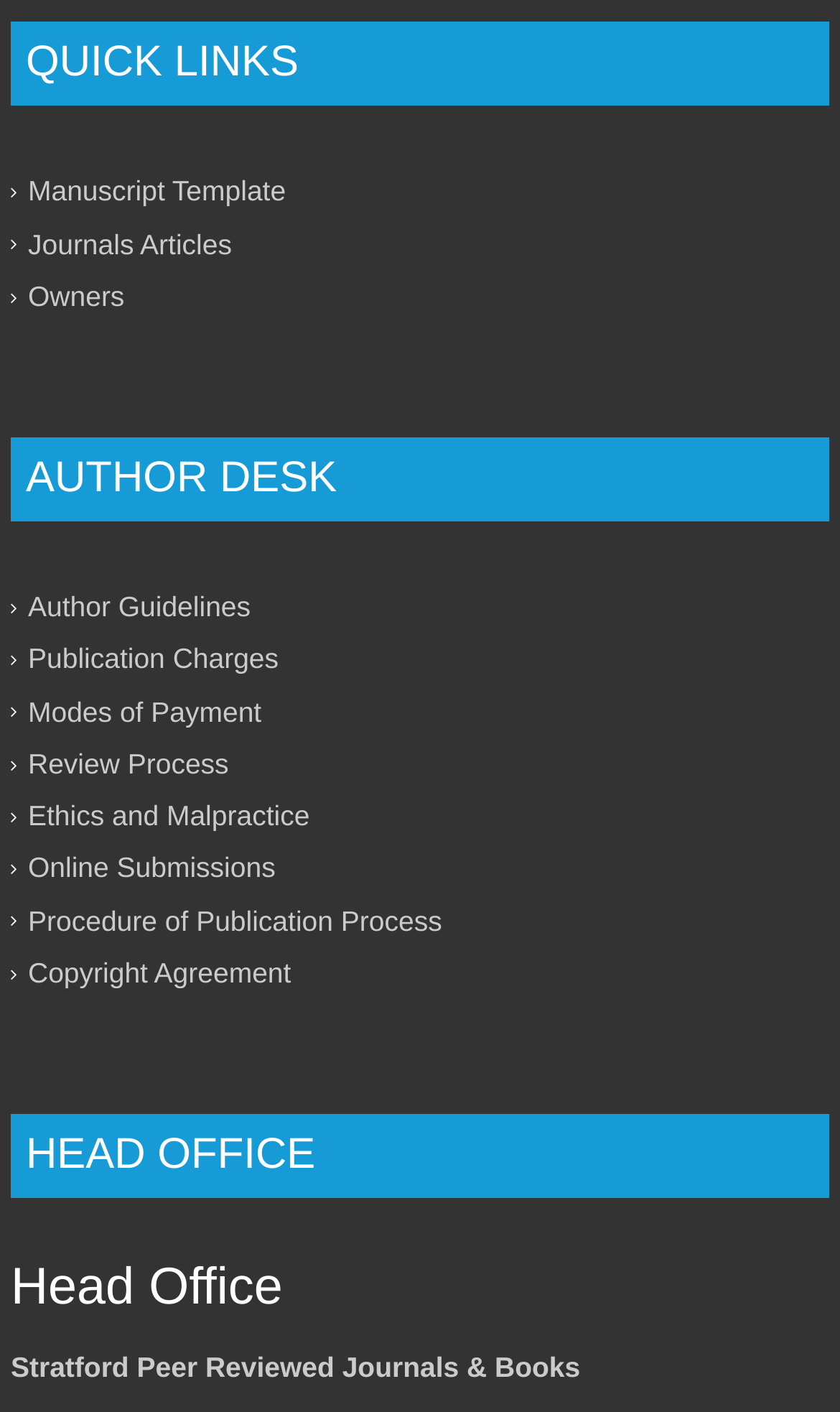Pinpoint the bounding box coordinates of the element that must be clicked to accomplish the following instruction: "Sign in to the account". The coordinates should be in the format of four float numbers between 0 and 1, i.e., [left, top, right, bottom].

None